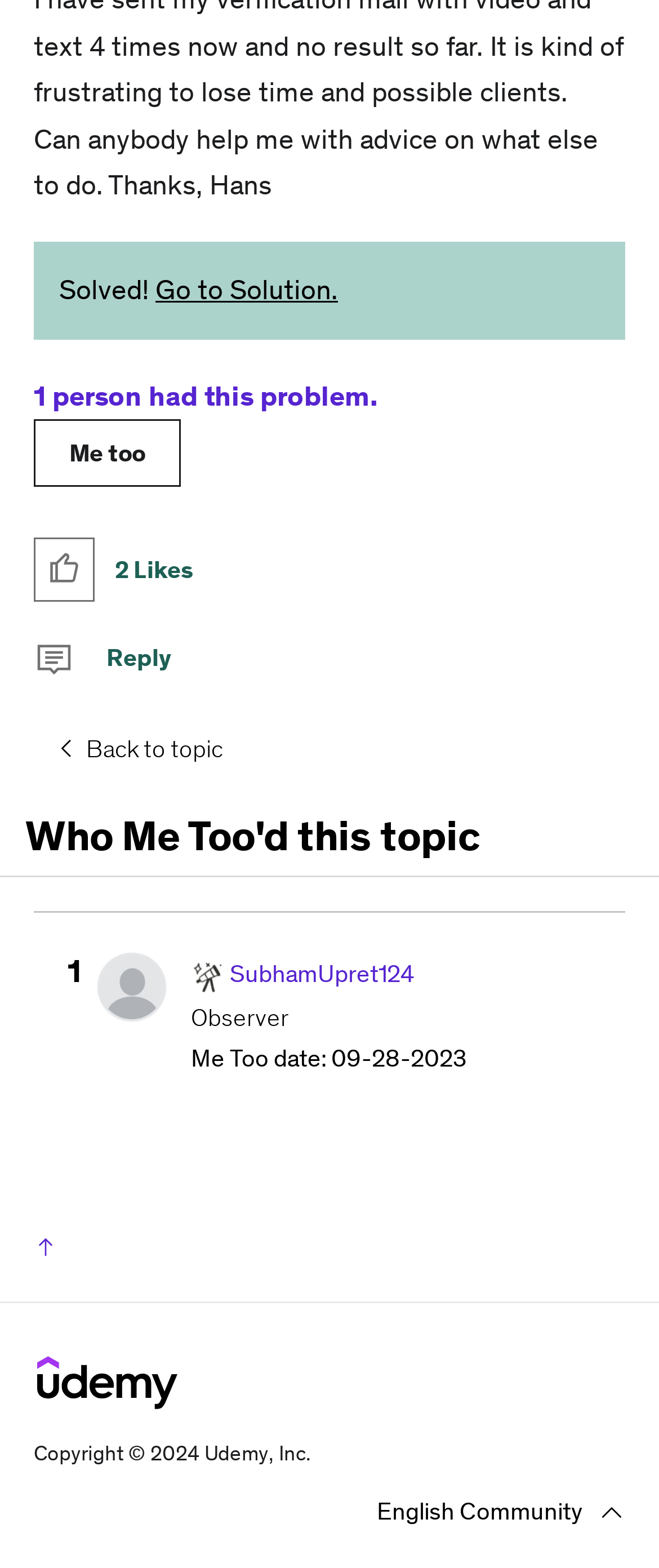Please specify the bounding box coordinates of the clickable section necessary to execute the following command: "Click on 'Top'".

[0.0, 0.761, 0.138, 0.83]